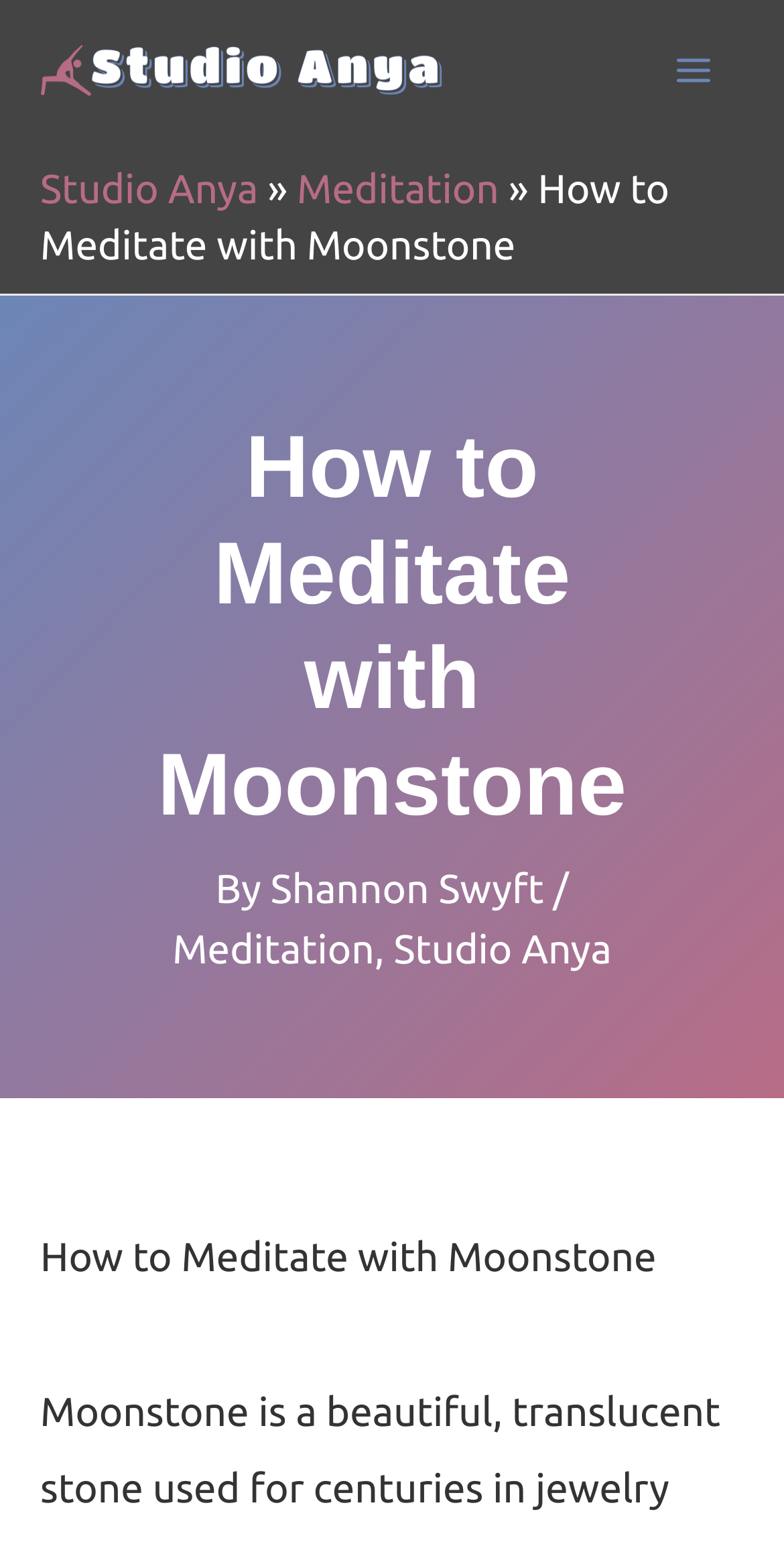Respond concisely with one word or phrase to the following query:
What is the main topic of the blog post?

Meditating with Moonstone